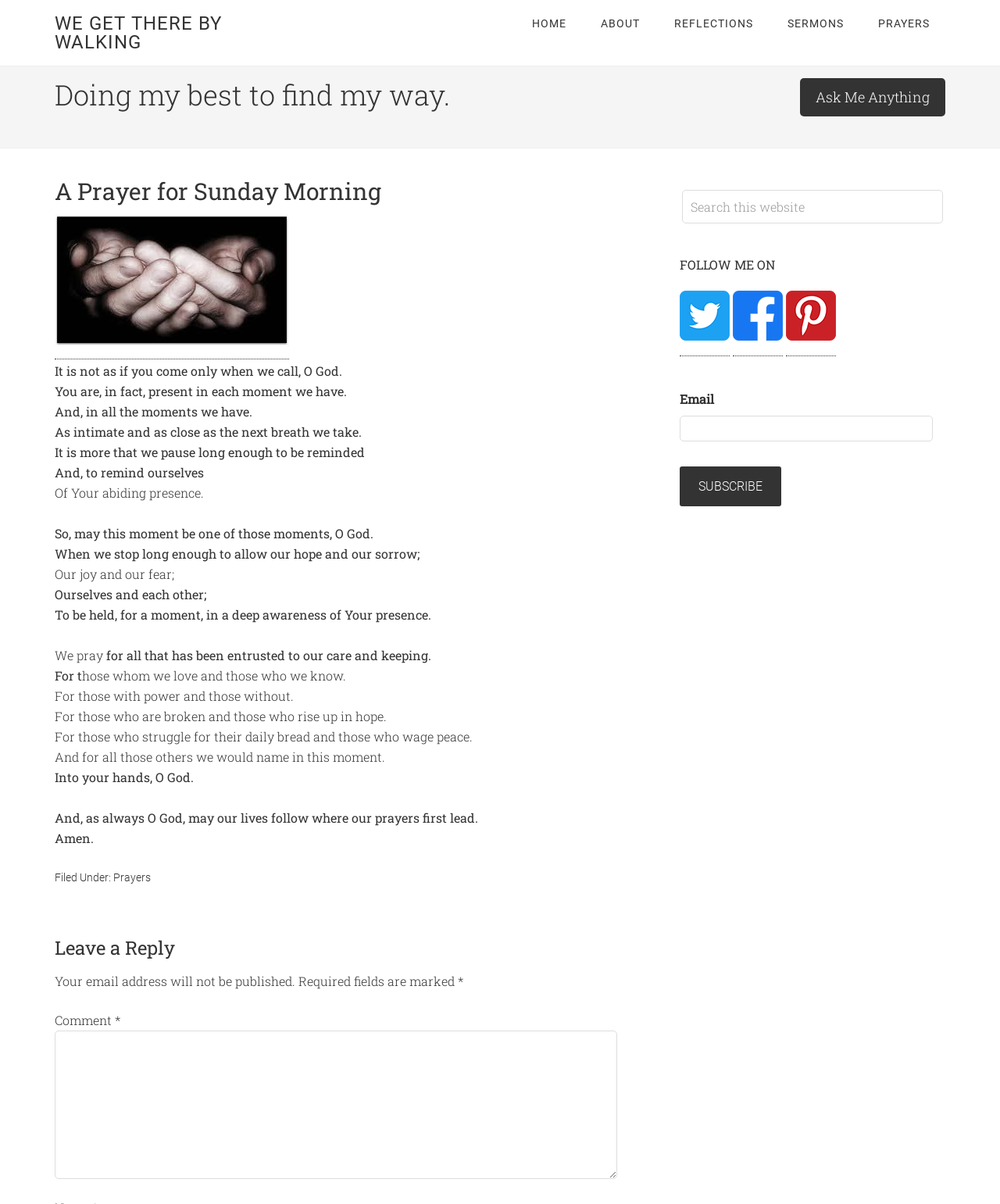Given the element description Reflections, identify the bounding box coordinates for the UI element on the webpage screenshot. The format should be (top-left x, top-left y, bottom-right x, bottom-right y), with values between 0 and 1.

[0.659, 0.0, 0.769, 0.04]